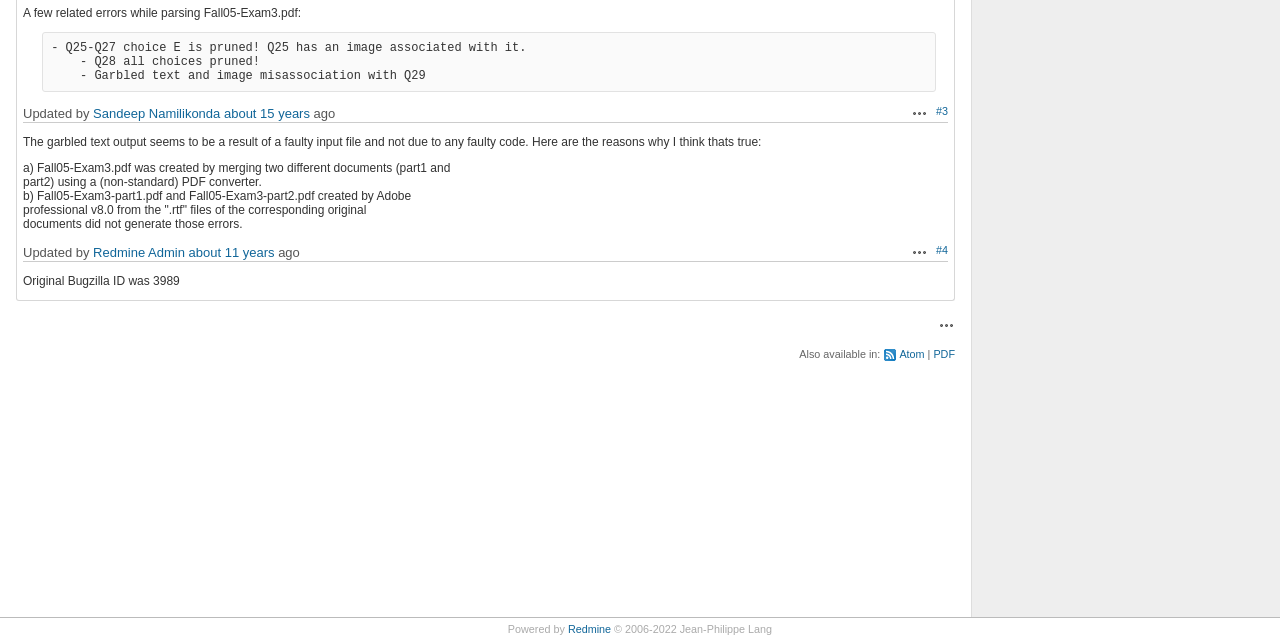Locate the bounding box of the UI element described in the following text: "military research project".

None